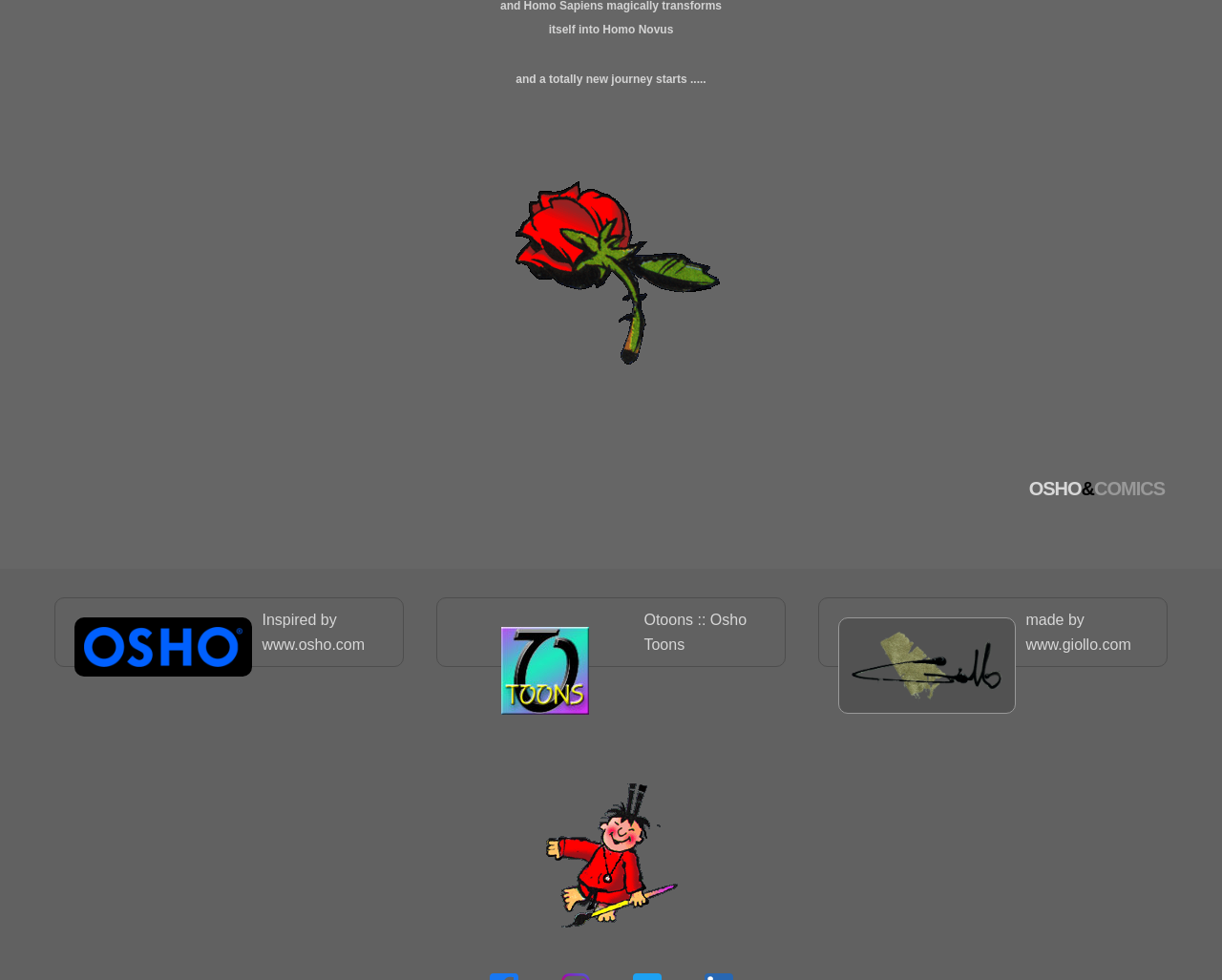How many images are on the webpage?
From the image, respond with a single word or phrase.

5